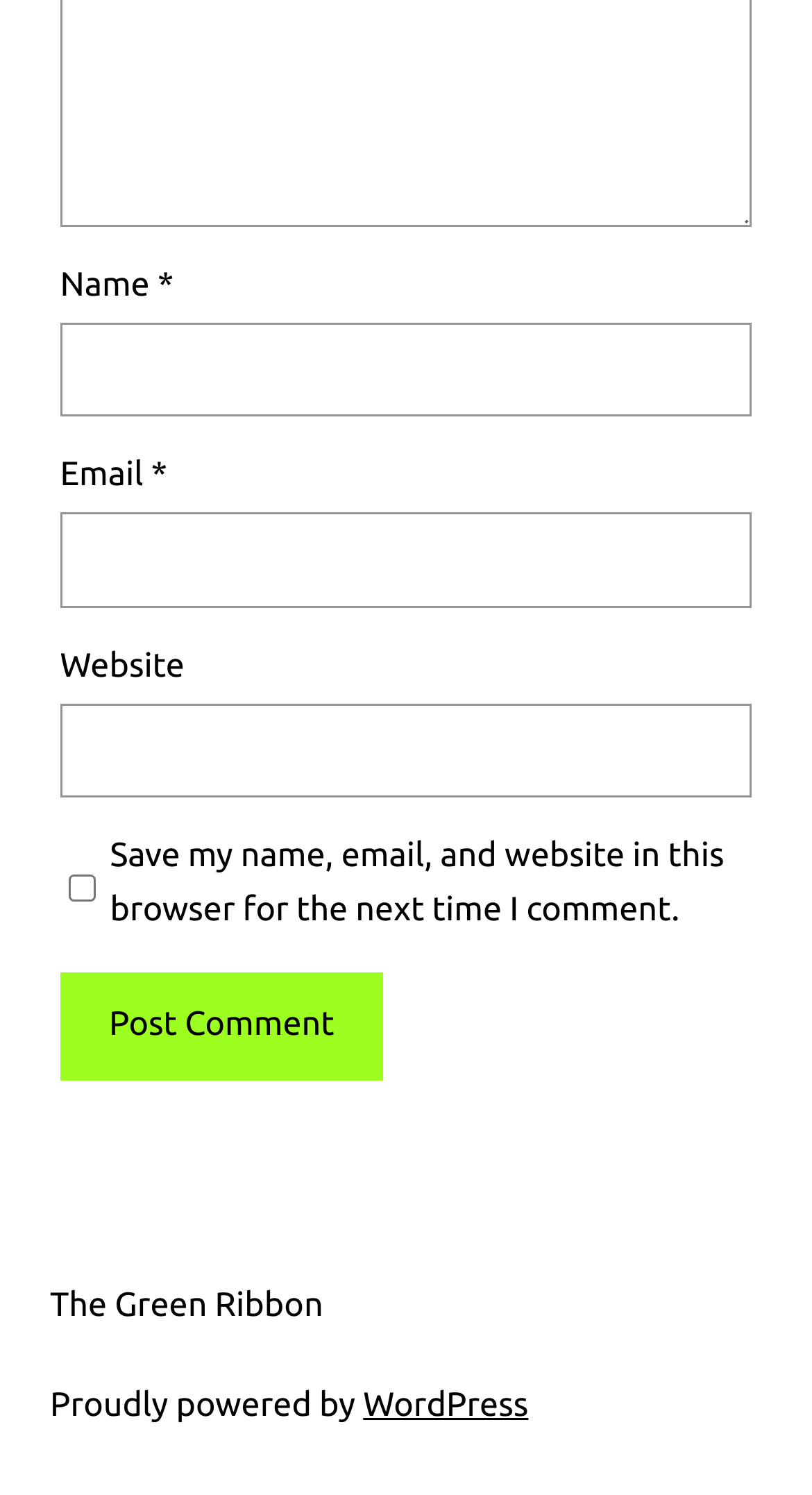Given the webpage screenshot, identify the bounding box of the UI element that matches this description: "name="submit" value="Post Comment"".

[0.074, 0.651, 0.472, 0.722]